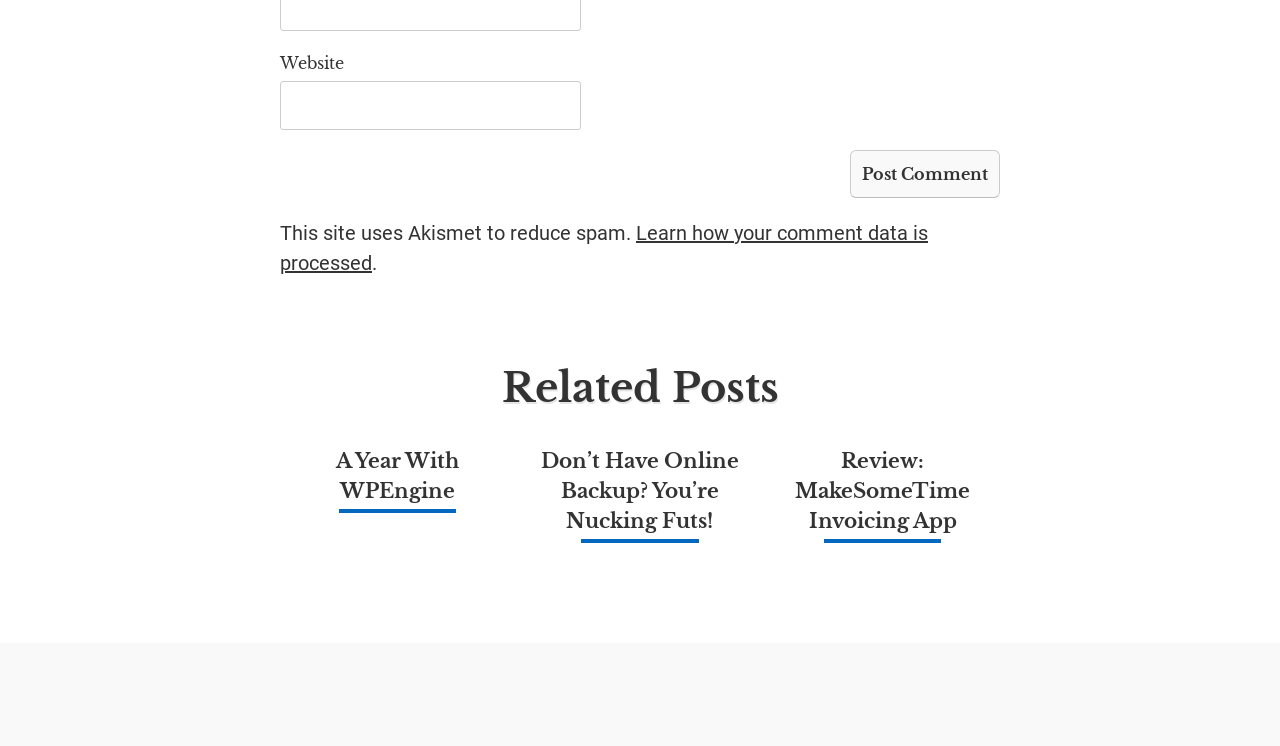What is the name of the first related post?
Using the image, provide a detailed and thorough answer to the question.

The first related post is titled 'A Year With WPEngine', which is indicated by the heading element with the same text, and it also has a link to access the full post.